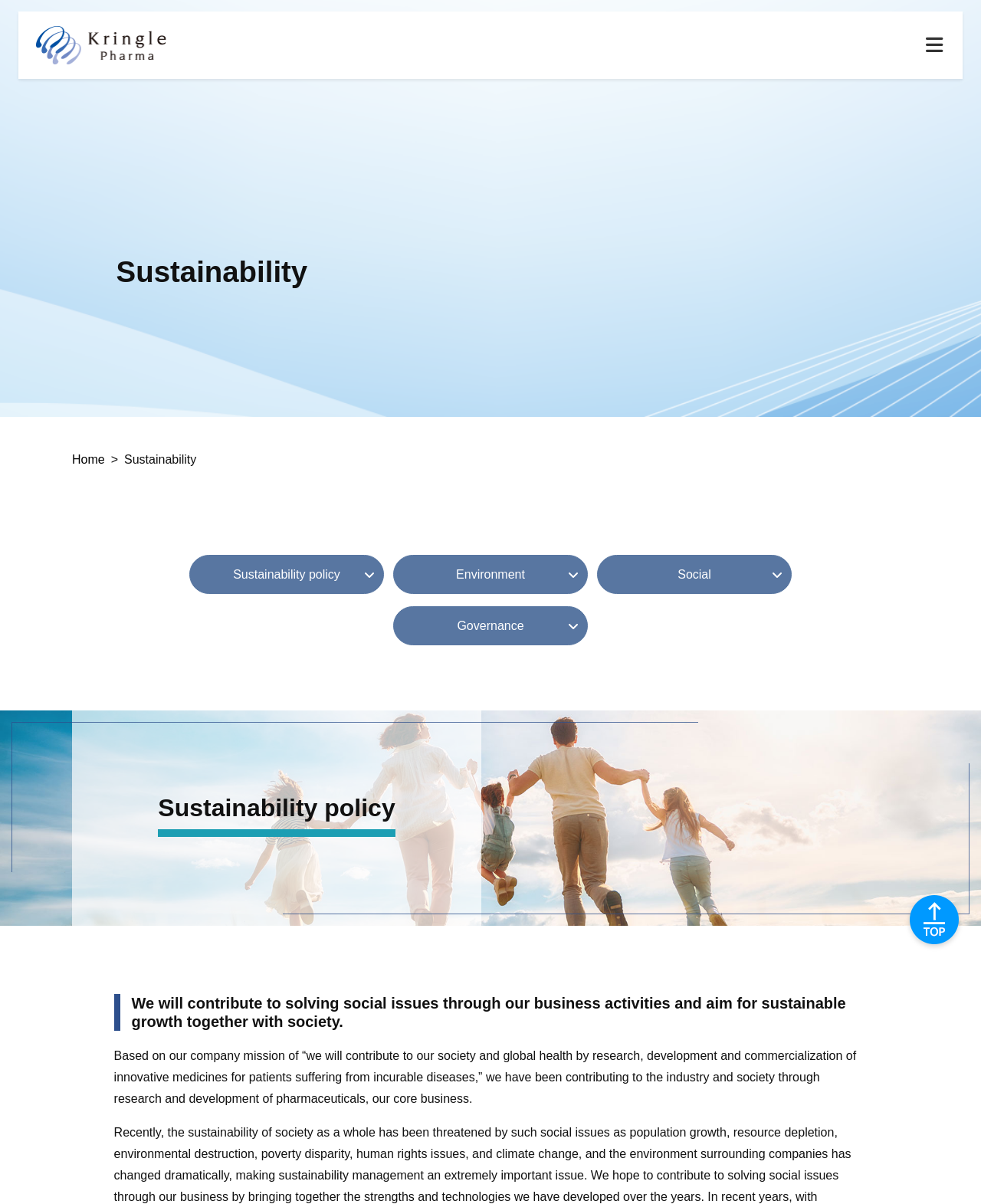Answer with a single word or phrase: 
What is the tone of the company's sustainability statement?

Serious and responsible